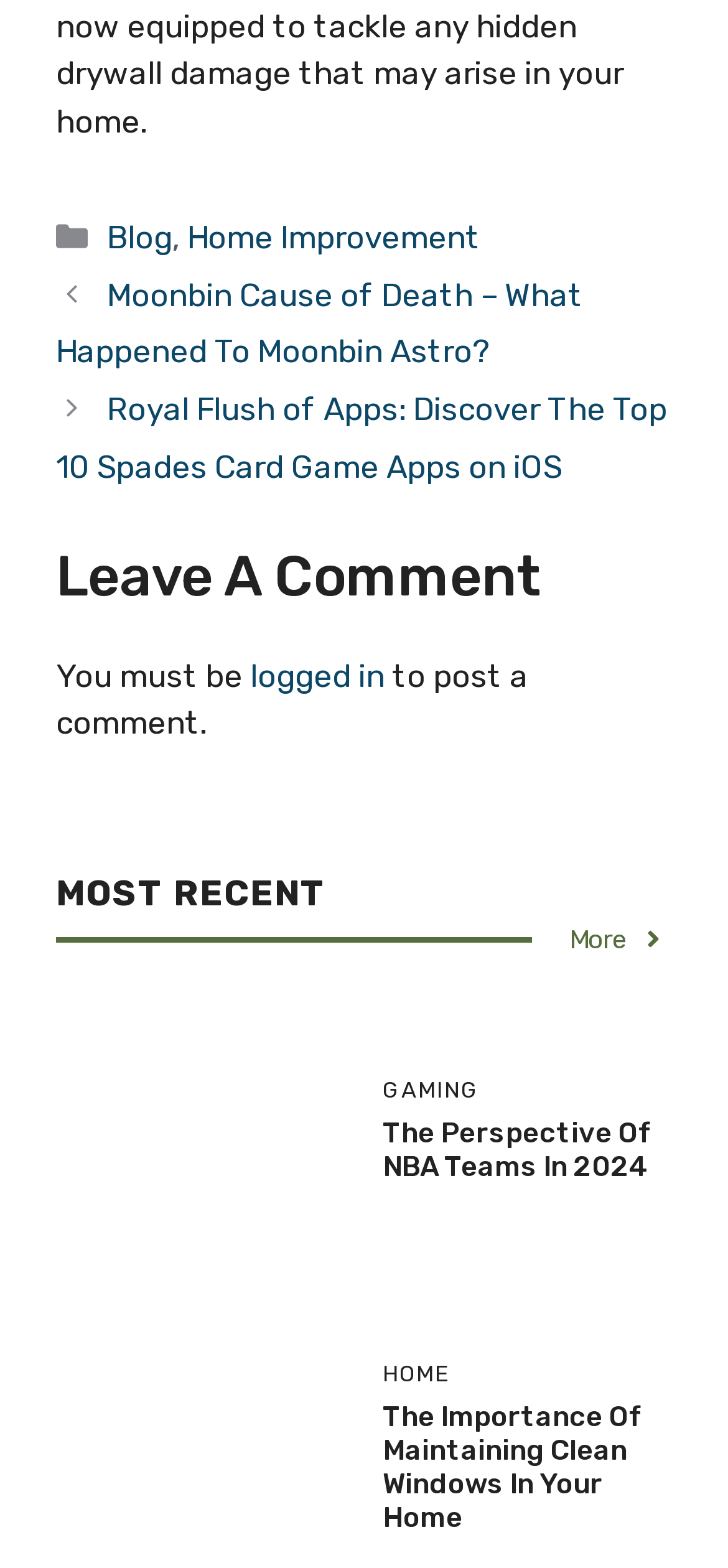Please identify the bounding box coordinates of where to click in order to follow the instruction: "View the post 'Moonbin Cause of Death – What Happened To Moonbin Astro?'".

[0.077, 0.176, 0.8, 0.236]